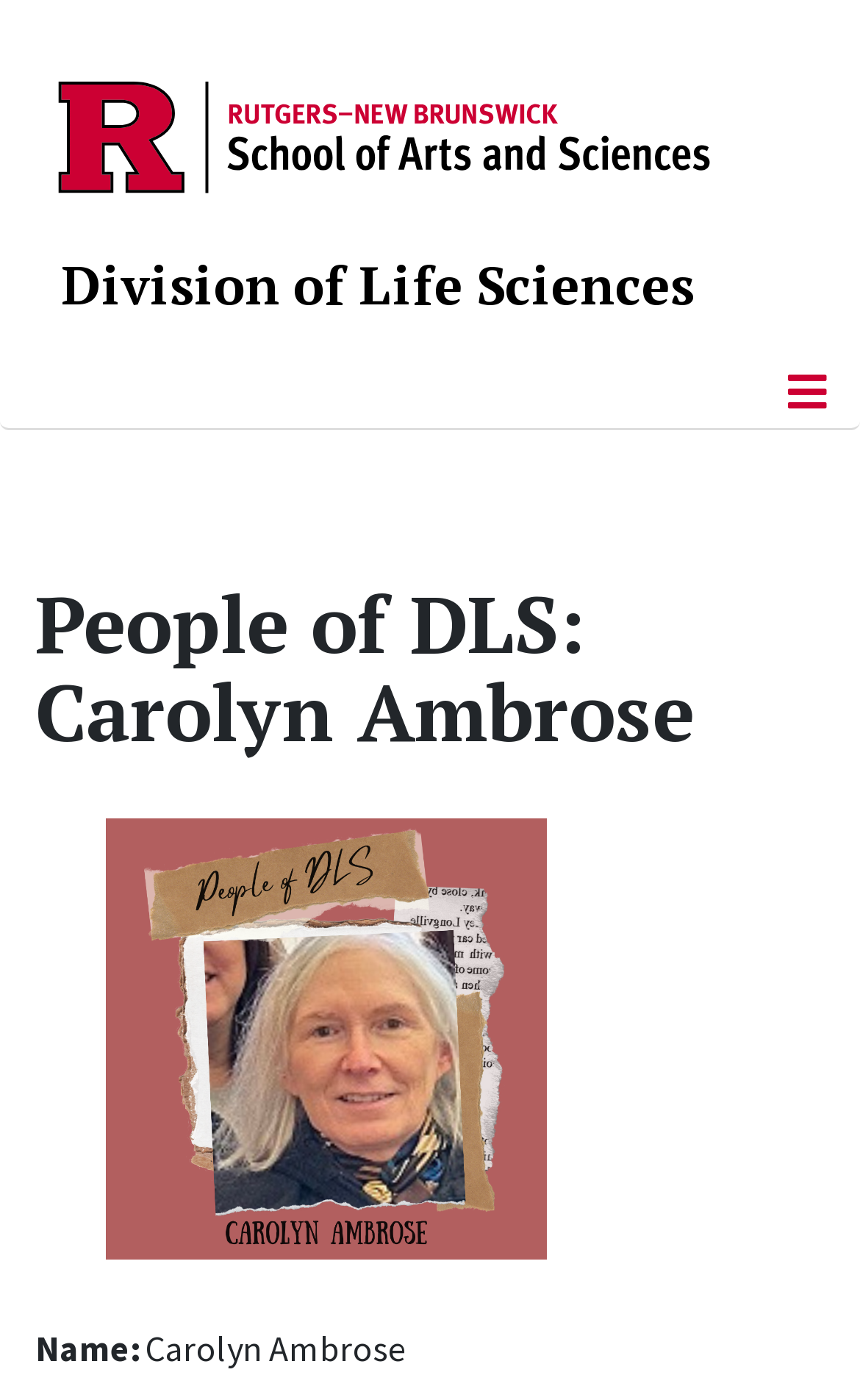Locate the bounding box of the UI element defined by this description: "Division of Life Sciences". The coordinates should be given as four float numbers between 0 and 1, formatted as [left, top, right, bottom].

[0.072, 0.178, 0.808, 0.228]